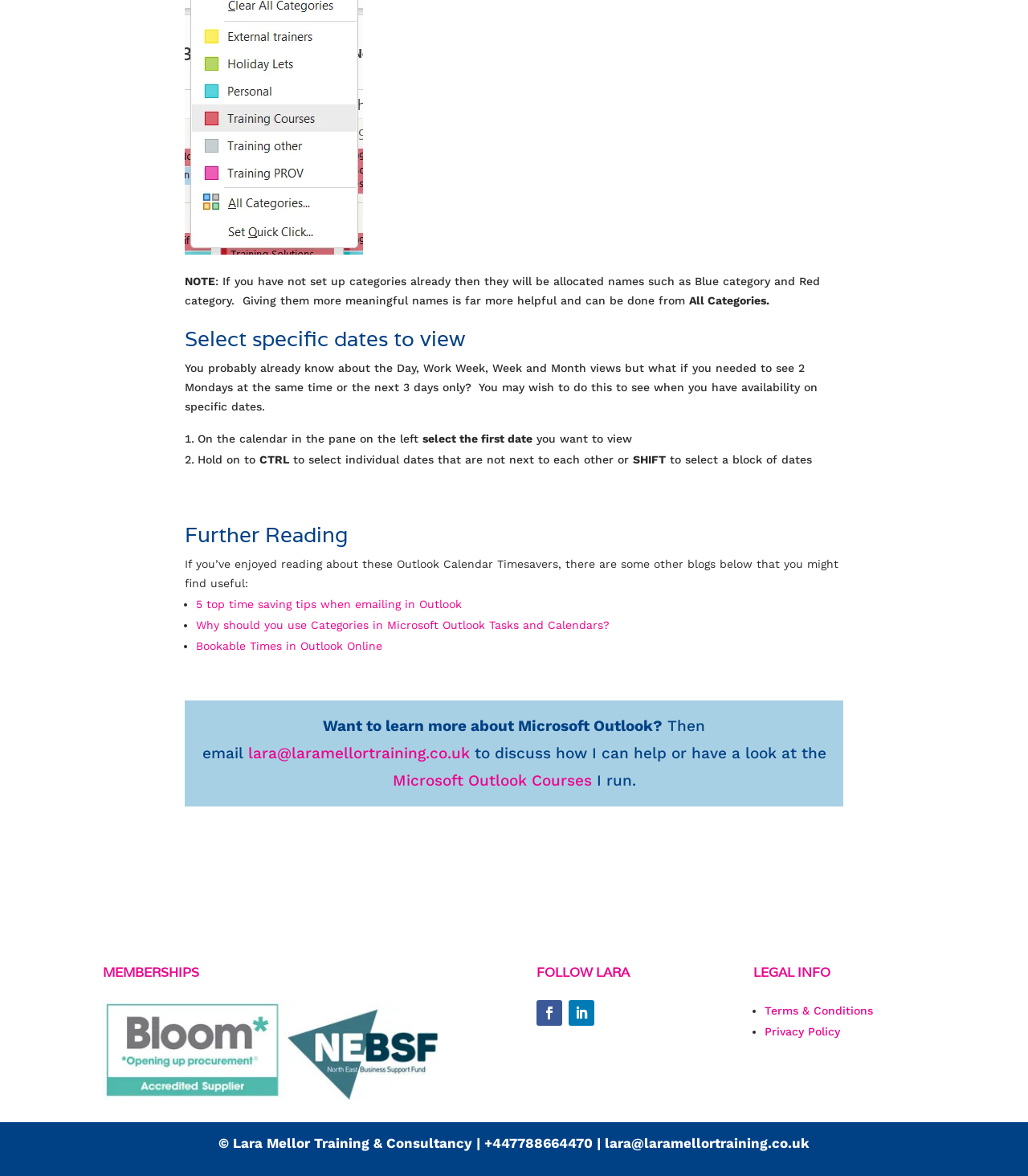How can you select a block of dates?
Answer the question with a detailed and thorough explanation.

According to the webpage, holding SHIFT while selecting dates allows the user to select a block of dates.